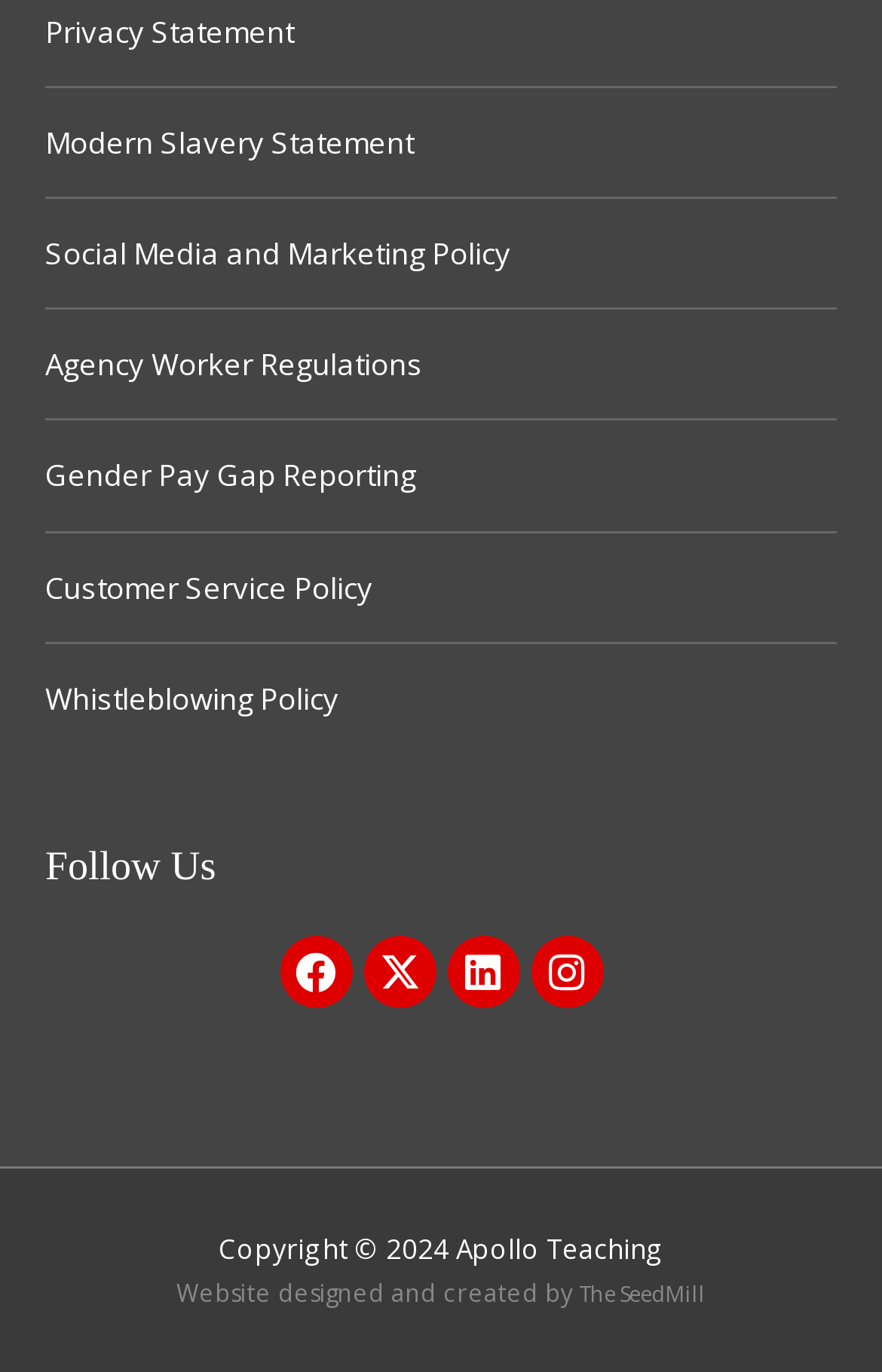Highlight the bounding box coordinates of the element that should be clicked to carry out the following instruction: "Visit The SeedMill website". The coordinates must be given as four float numbers ranging from 0 to 1, i.e., [left, top, right, bottom].

[0.656, 0.933, 0.8, 0.954]